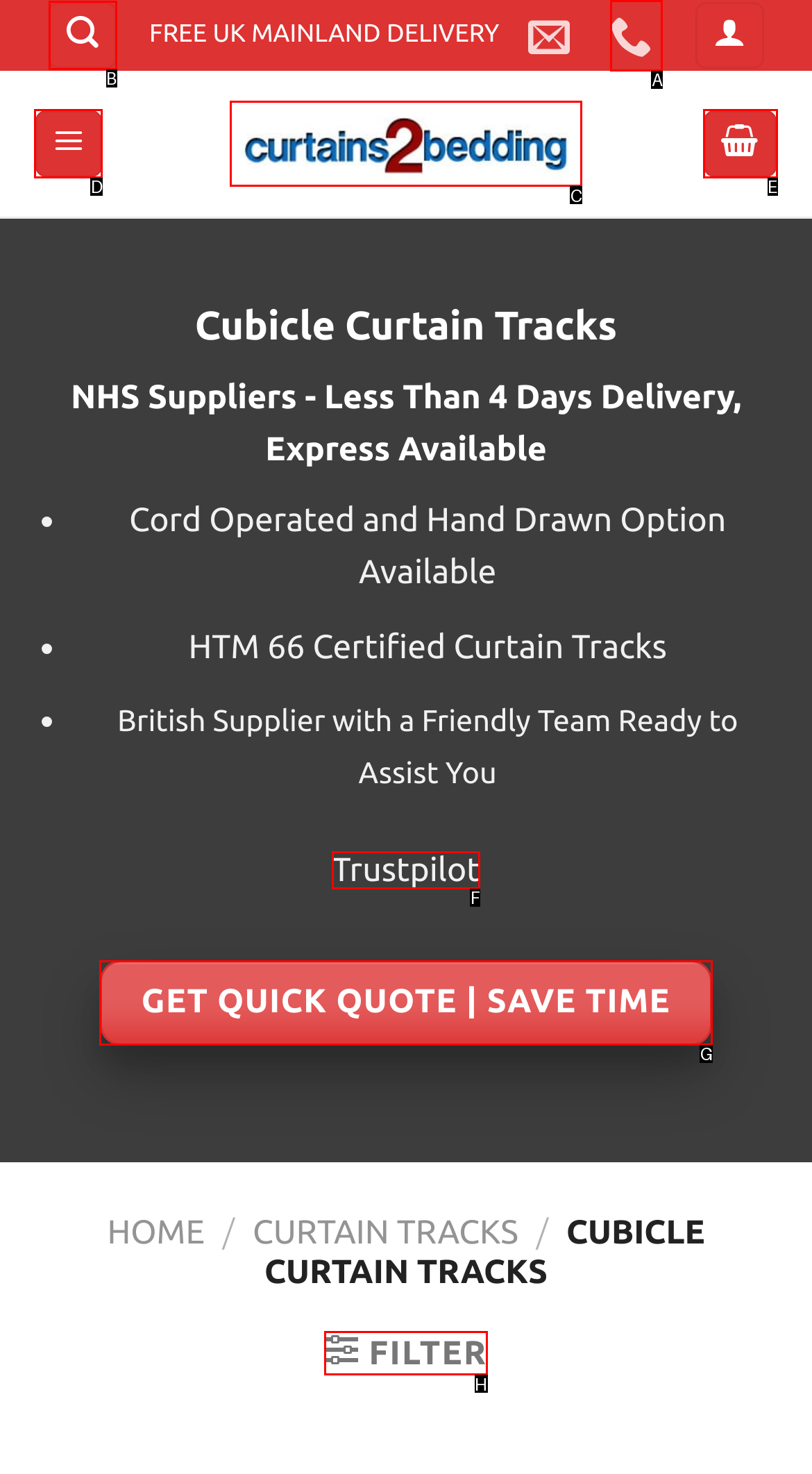Identify the option that corresponds to the given description: Filter. Reply with the letter of the chosen option directly.

H